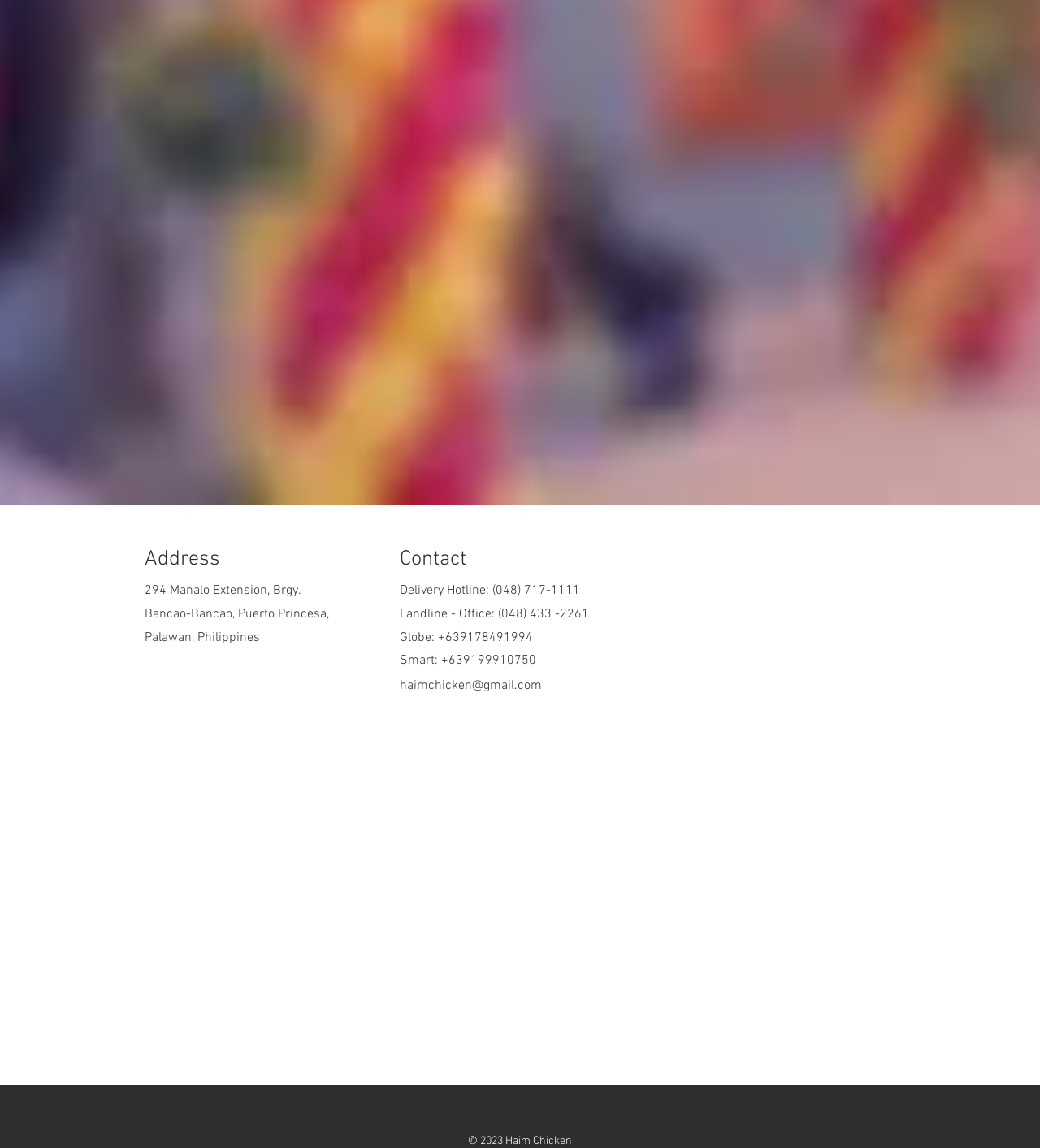Determine the bounding box for the HTML element described here: "aria-label="Facebook - White Circle"". The coordinates should be given as [left, top, right, bottom] with each number being a float between 0 and 1.

[0.544, 0.957, 0.567, 0.978]